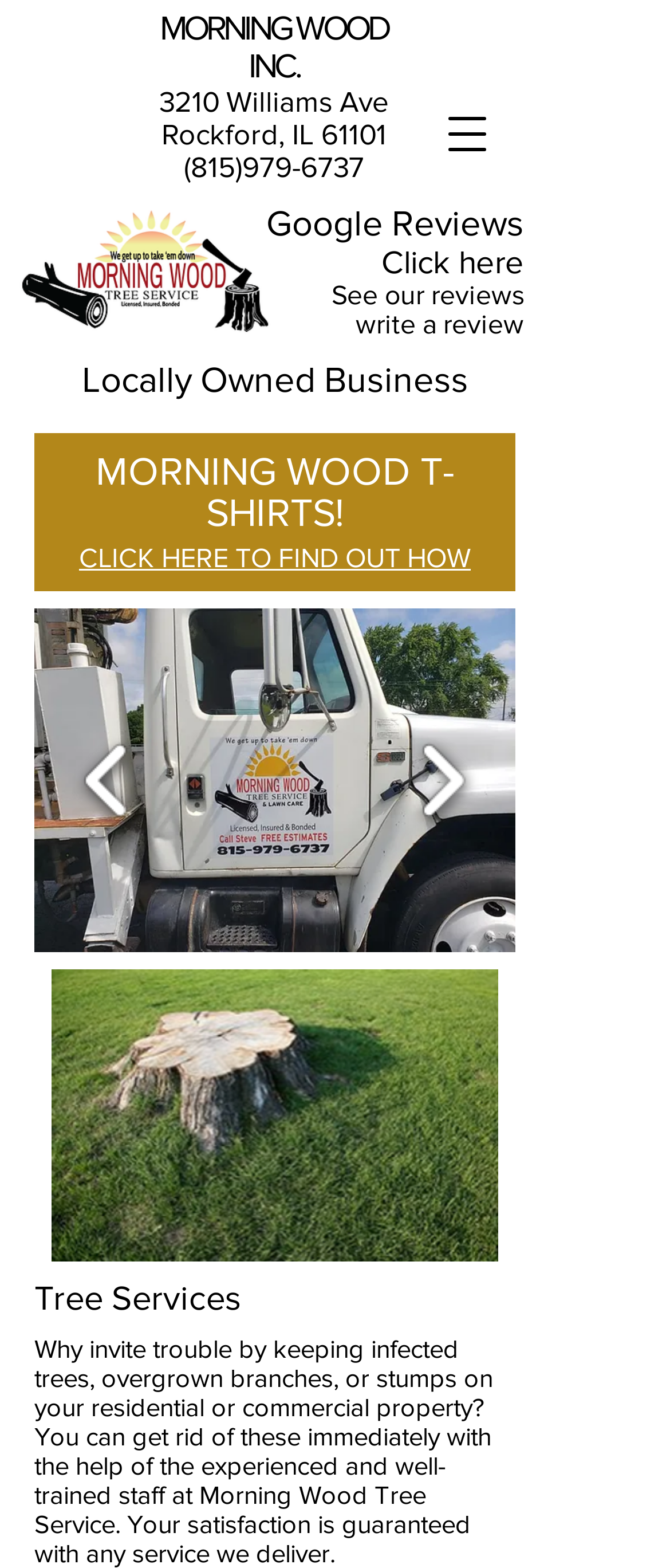What is the phone number of Morning Wood Tree Service?
Provide a thorough and detailed answer to the question.

I found the phone number by looking at the heading element that contains the address of the company, which also includes the phone number.